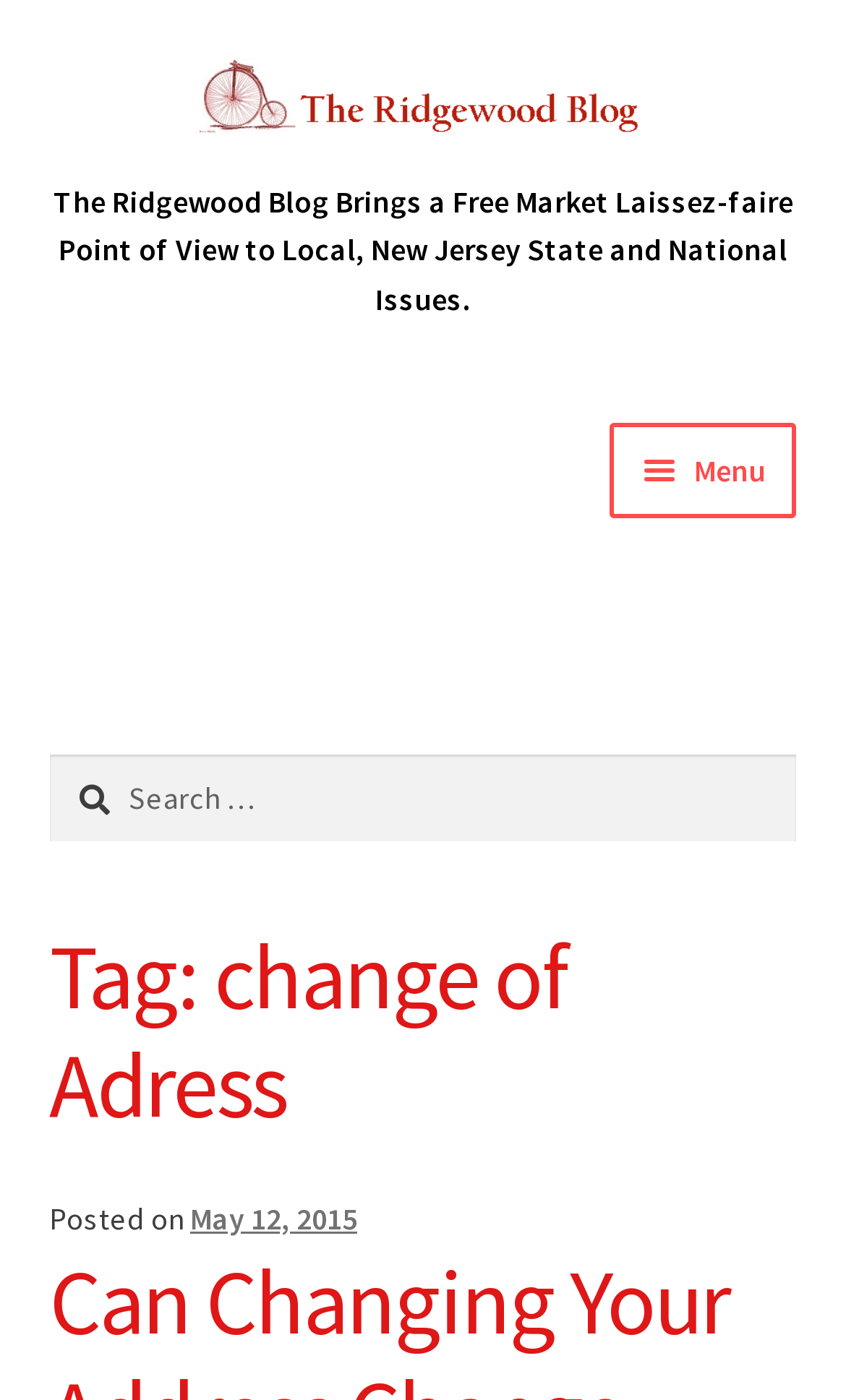What is the date of the post?
Analyze the image and deliver a detailed answer to the question.

I found a link element with the text 'May 12, 2015' inside a heading element with the text 'Tag: change of Adress'. This suggests that the date of the post is May 12, 2015.